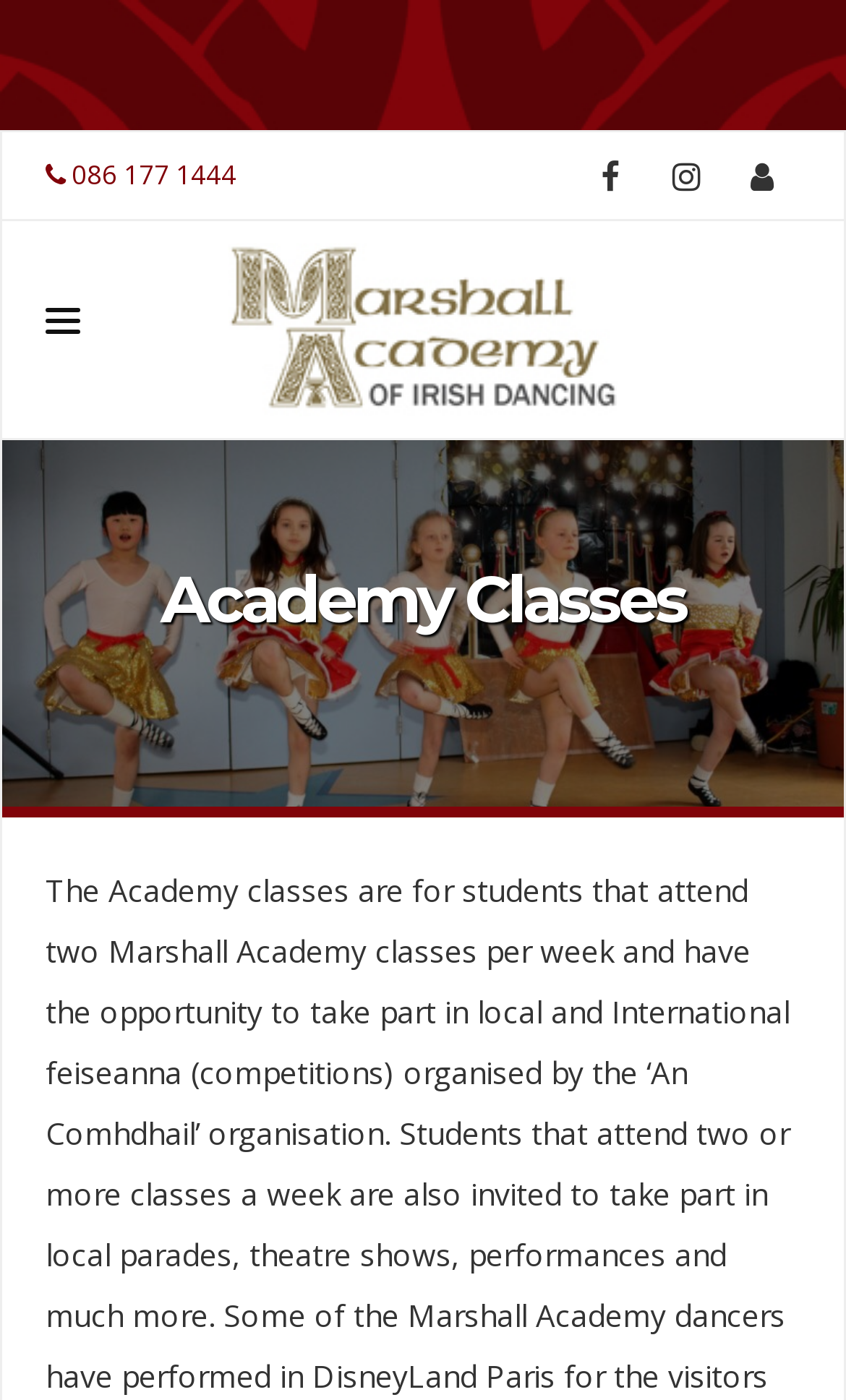From the given element description: "Our Teachers", find the bounding box for the UI element. Provide the coordinates as four float numbers between 0 and 1, in the order [left, top, right, bottom].

[0.054, 0.358, 0.946, 0.418]